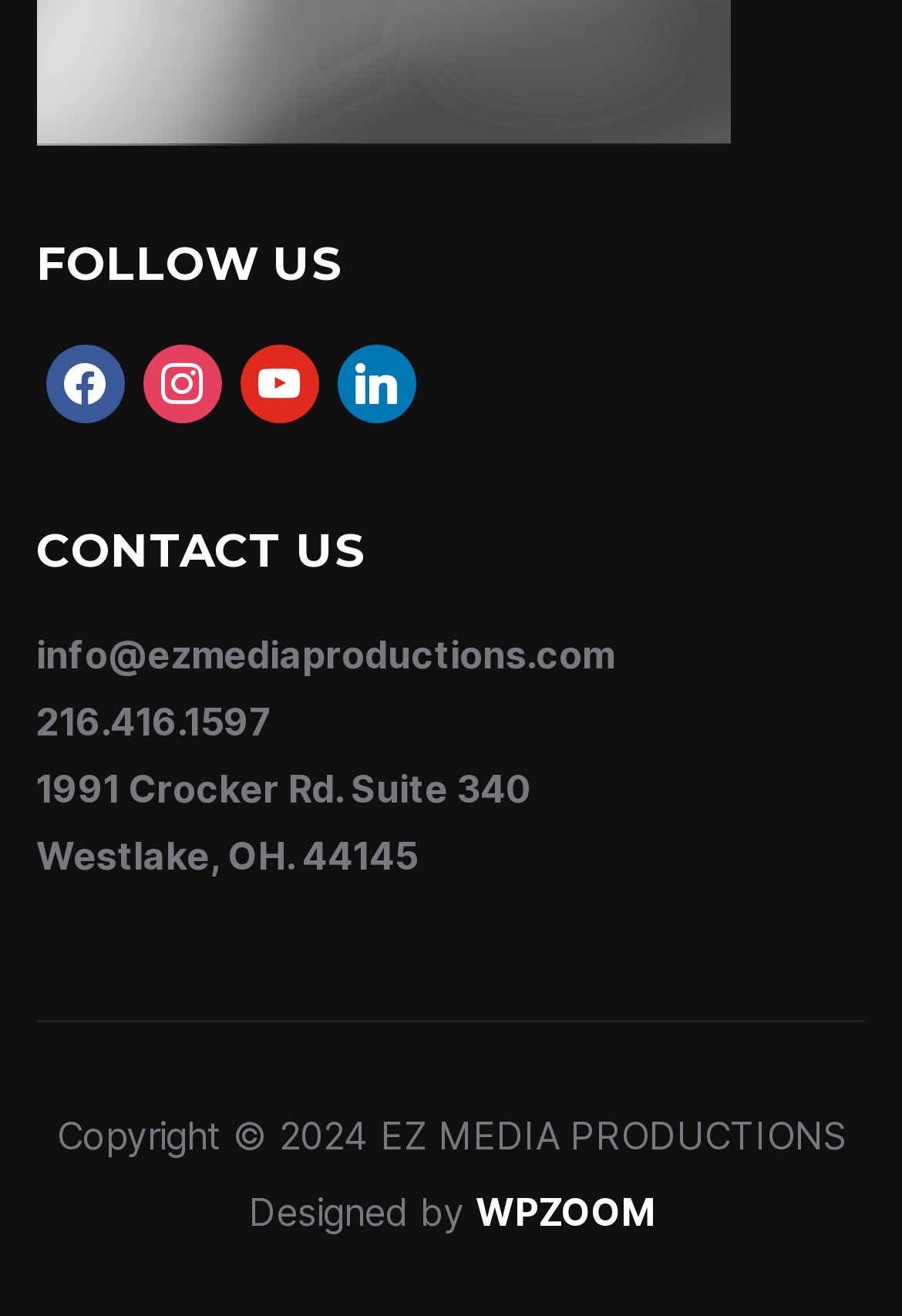What is the address of EZ MEDIA PRODUCTIONS?
Using the image, respond with a single word or phrase.

1991 Crocker Rd. Suite 340, Westlake, OH. 44145